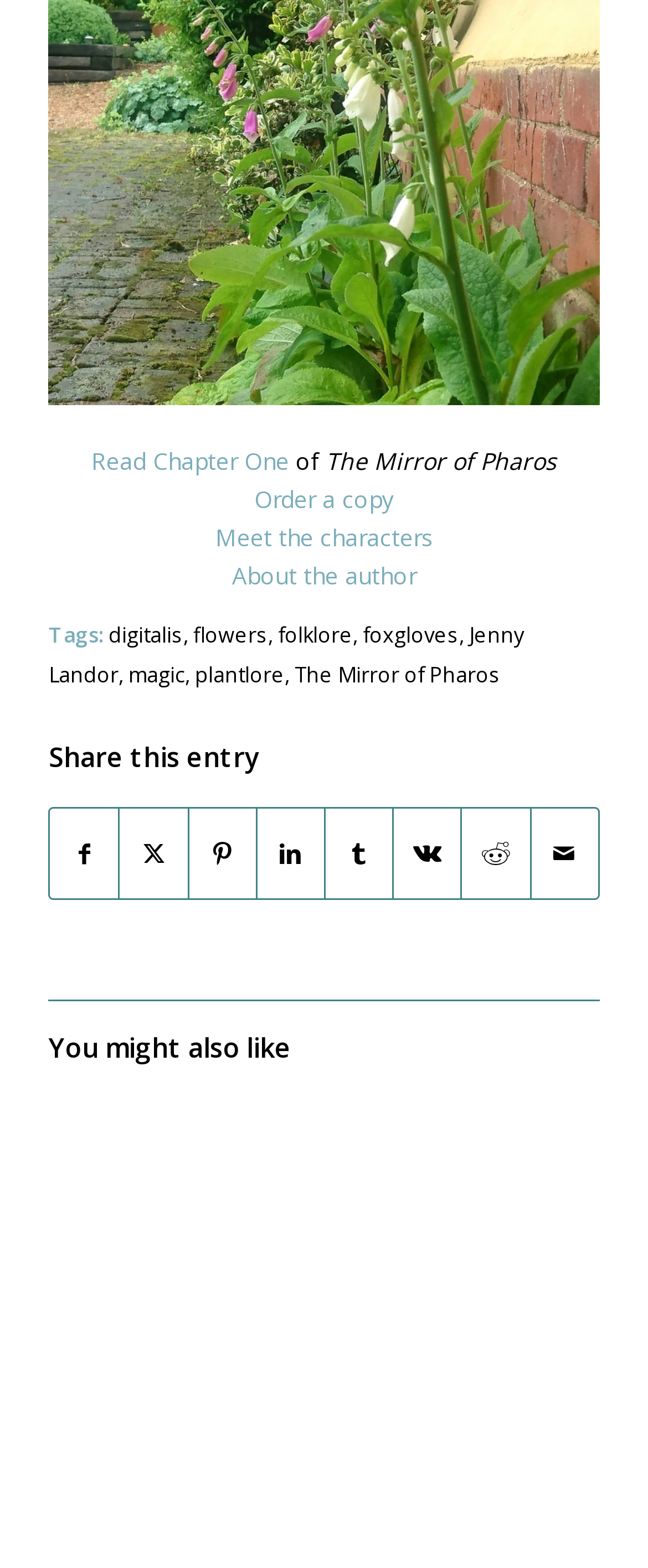Highlight the bounding box coordinates of the element you need to click to perform the following instruction: "Meet the characters."

[0.332, 0.332, 0.668, 0.353]